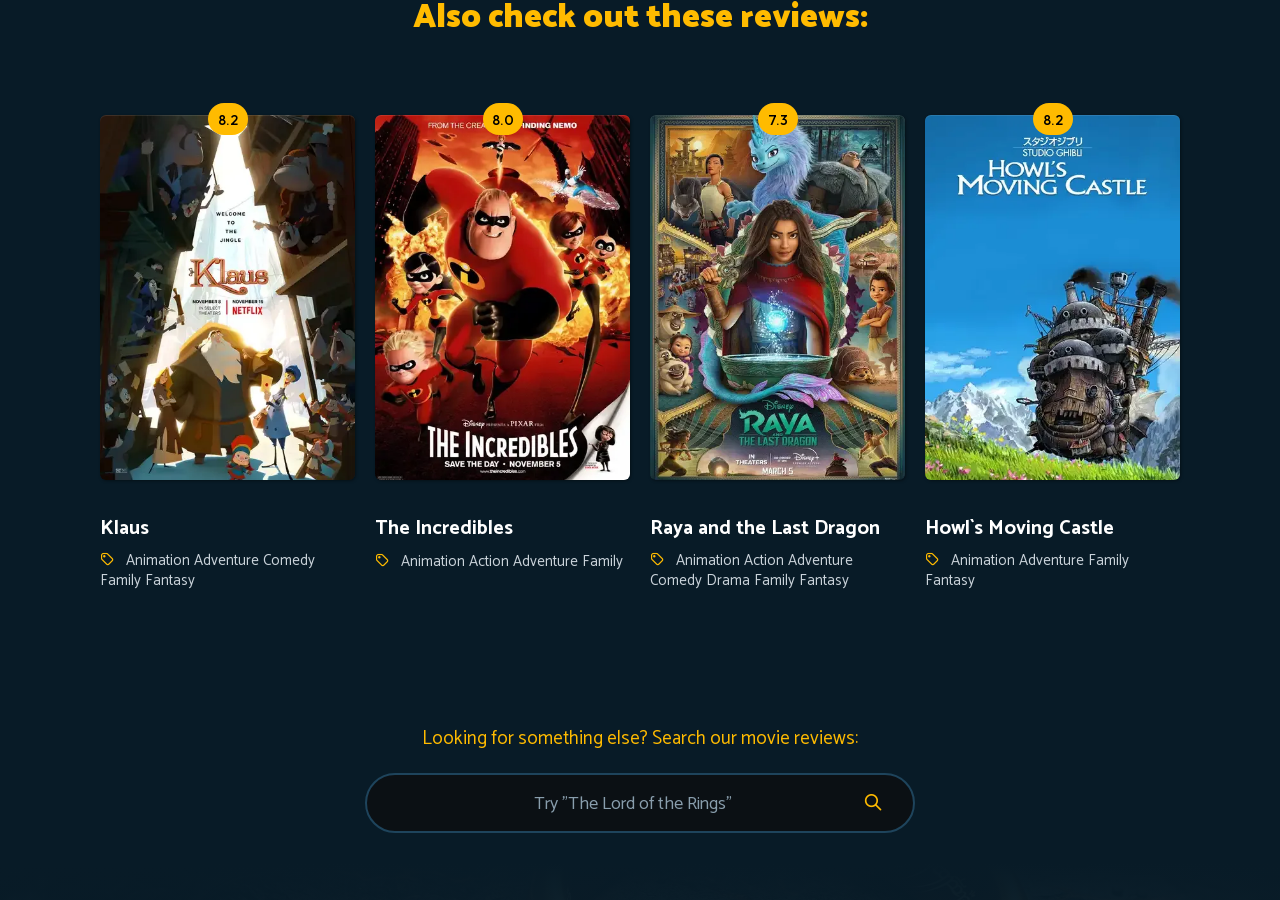Please identify the bounding box coordinates of the region to click in order to complete the task: "view movie reviews of Klaus". The coordinates must be four float numbers between 0 and 1, specified as [left, top, right, bottom].

[0.078, 0.573, 0.277, 0.604]